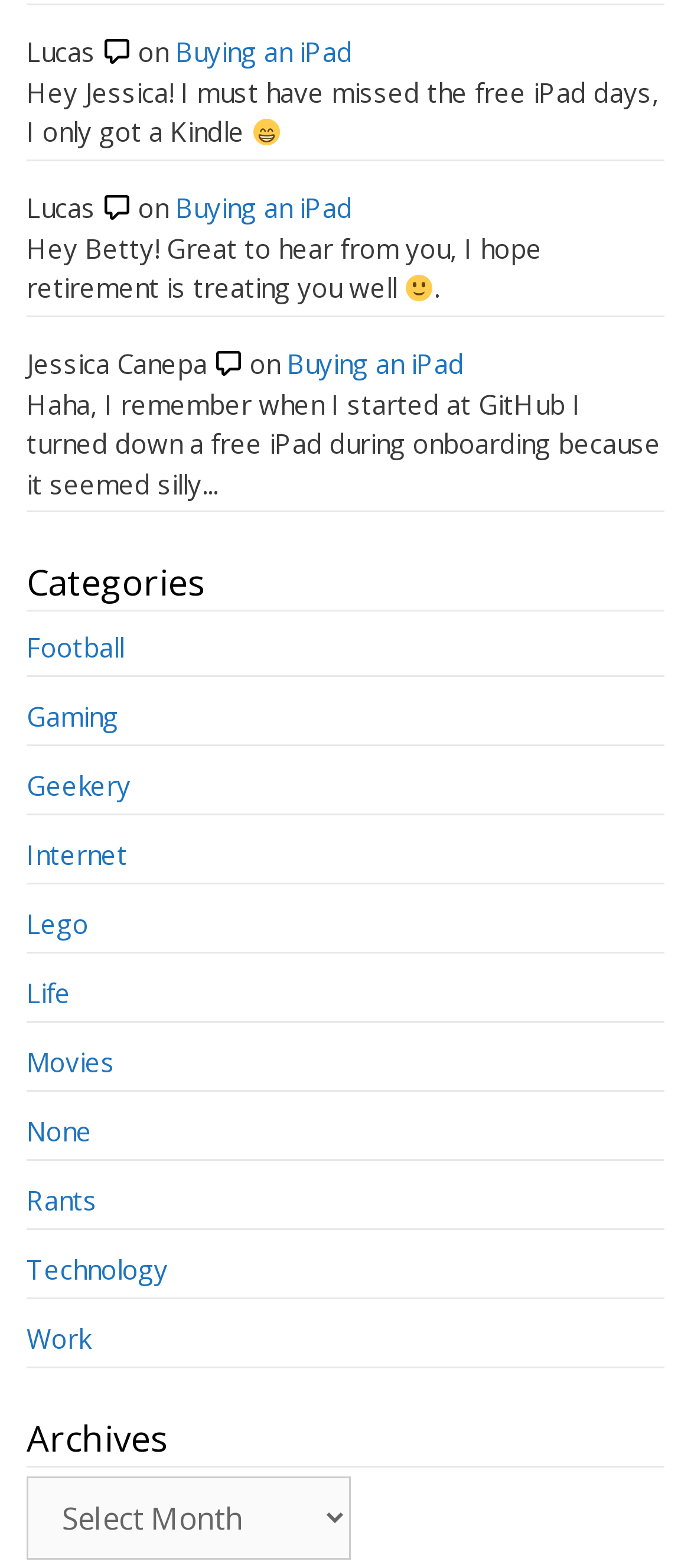Based on what you see in the screenshot, provide a thorough answer to this question: What is the name of the person who wrote the first message?

I found the name 'Lucas' in the first message, which is a static text element with bounding box coordinates [0.038, 0.022, 0.138, 0.044].